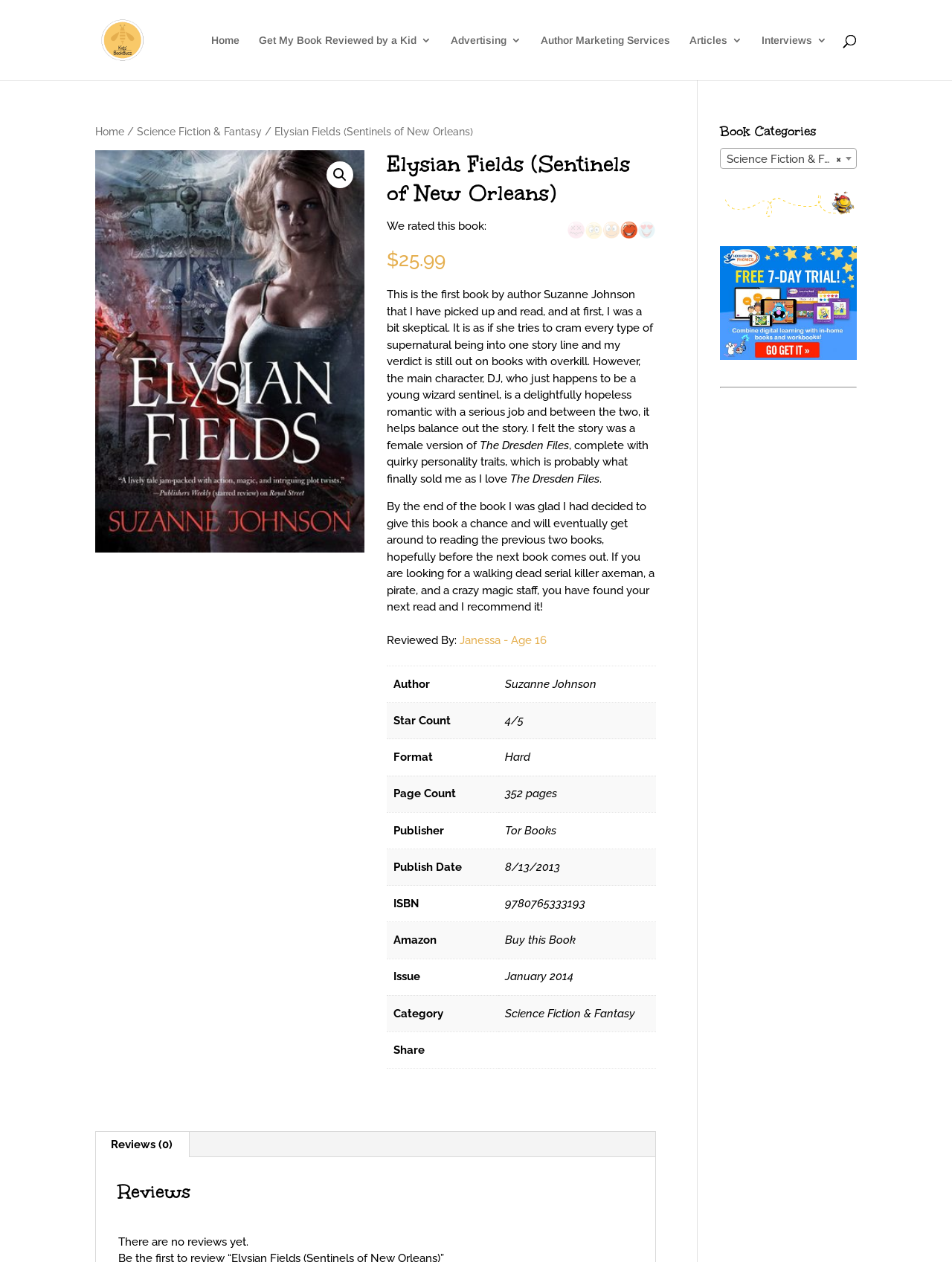Locate the bounding box coordinates of the element to click to perform the following action: 'View book details'. The coordinates should be given as four float values between 0 and 1, in the form of [left, top, right, bottom].

[0.406, 0.119, 0.689, 0.173]